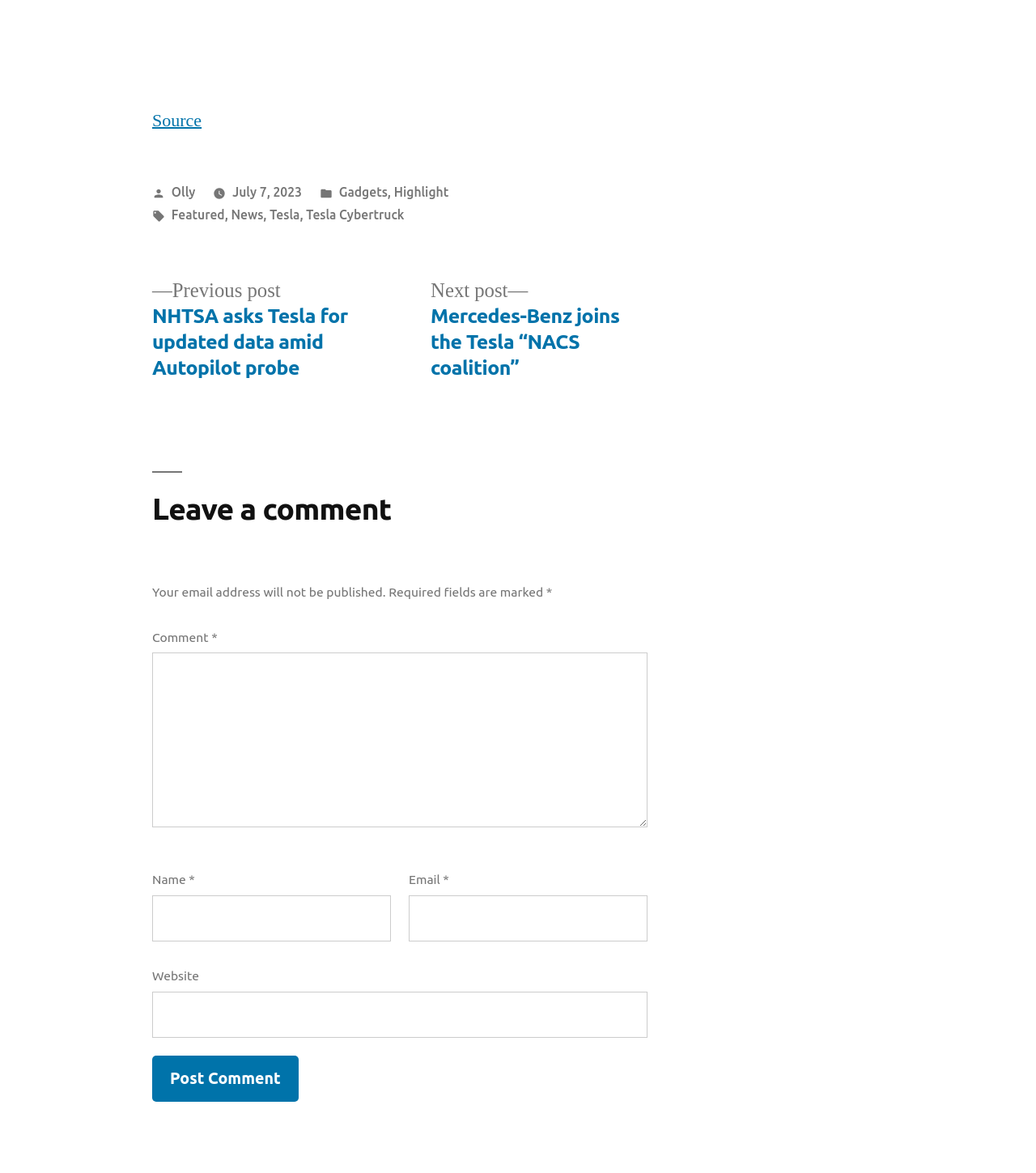Using the provided element description: "Featured", determine the bounding box coordinates of the corresponding UI element in the screenshot.

[0.165, 0.177, 0.217, 0.189]